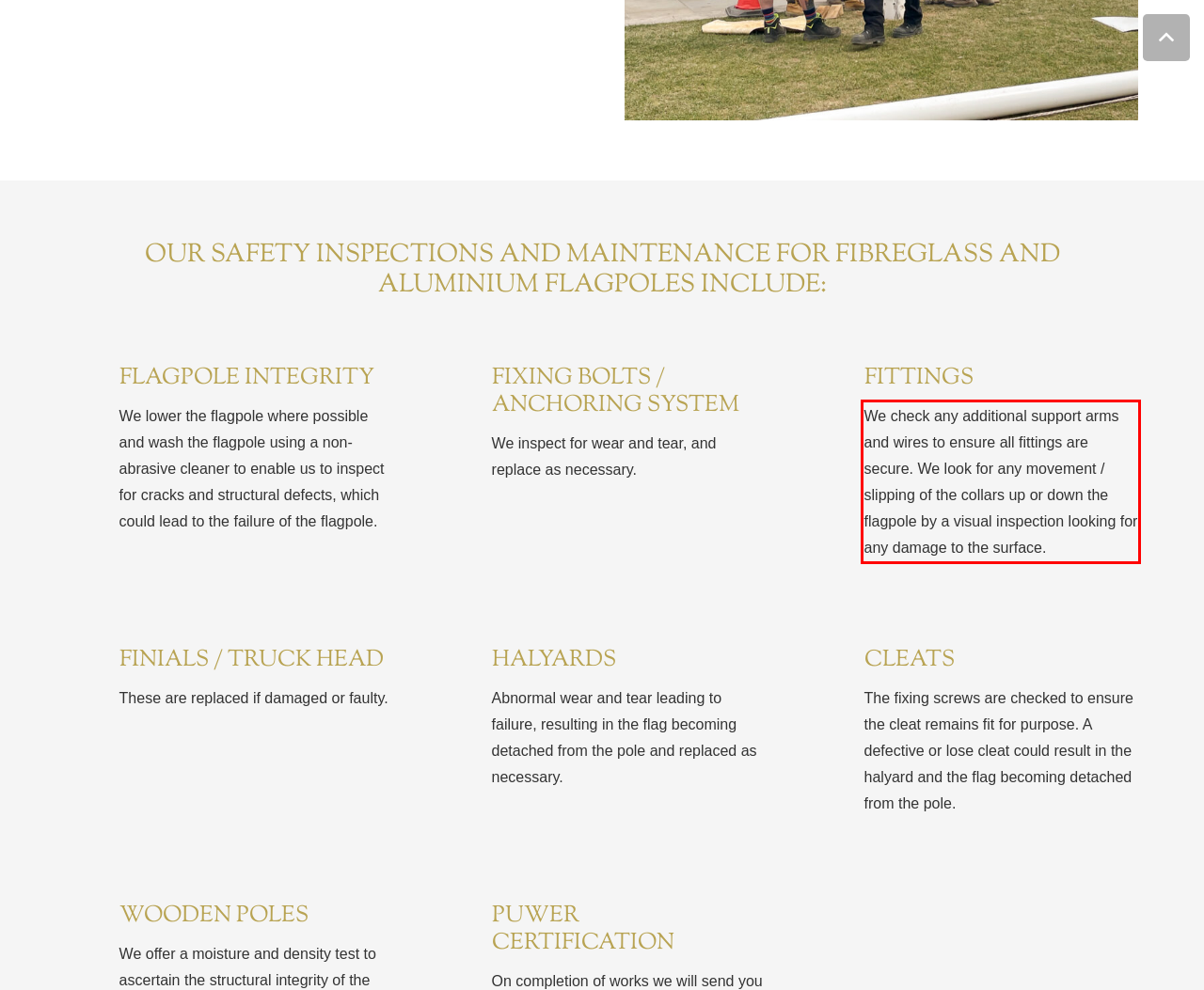Please extract the text content within the red bounding box on the webpage screenshot using OCR.

We check any additional support arms and wires to ensure all fittings are secure. We look for any movement / slipping of the collars up or down the flagpole by a visual inspection looking for any damage to the surface.